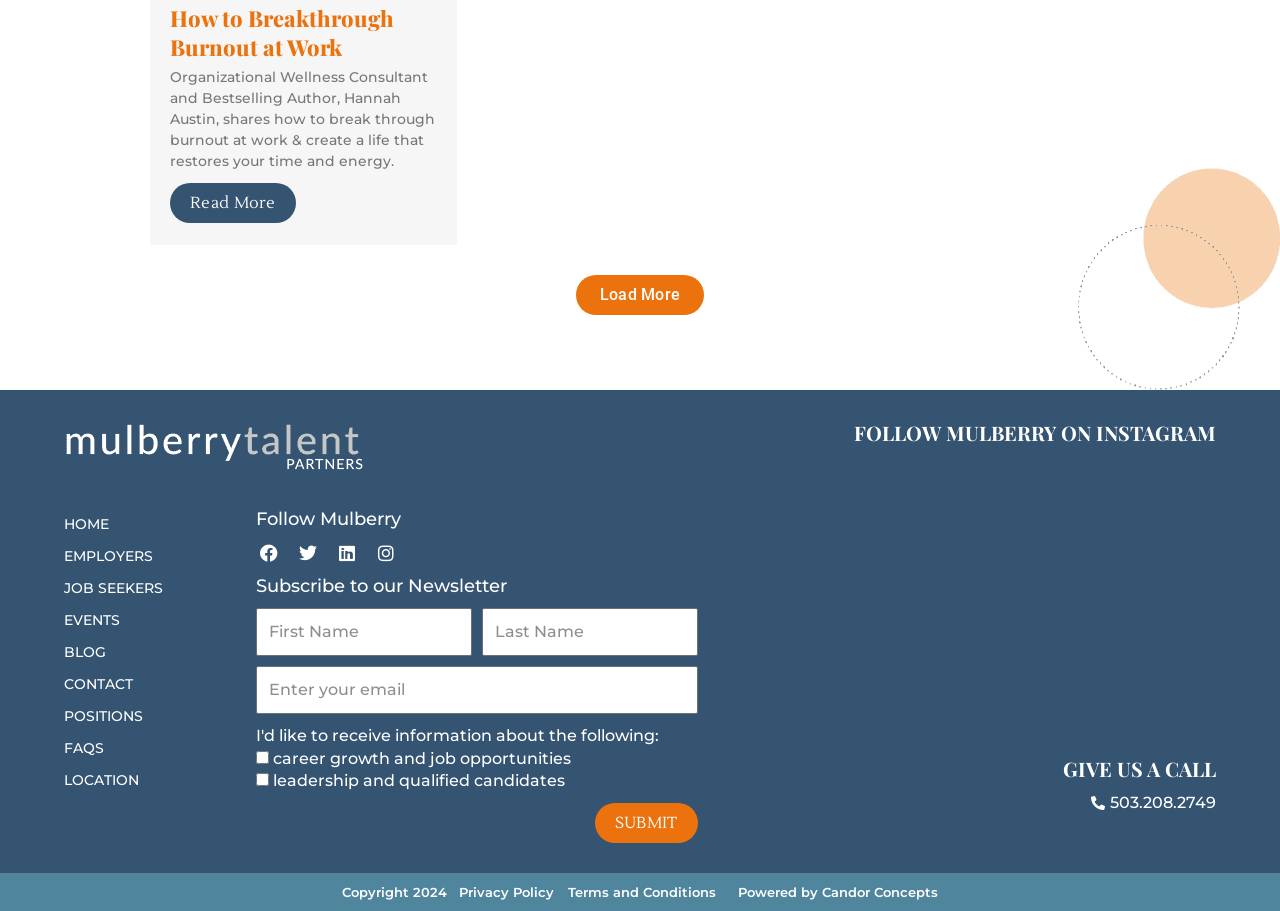Please predict the bounding box coordinates of the element's region where a click is necessary to complete the following instruction: "Read more about 'How to Breakthrough Burnout at Work'". The coordinates should be represented by four float numbers between 0 and 1, i.e., [left, top, right, bottom].

[0.133, 0.201, 0.231, 0.245]